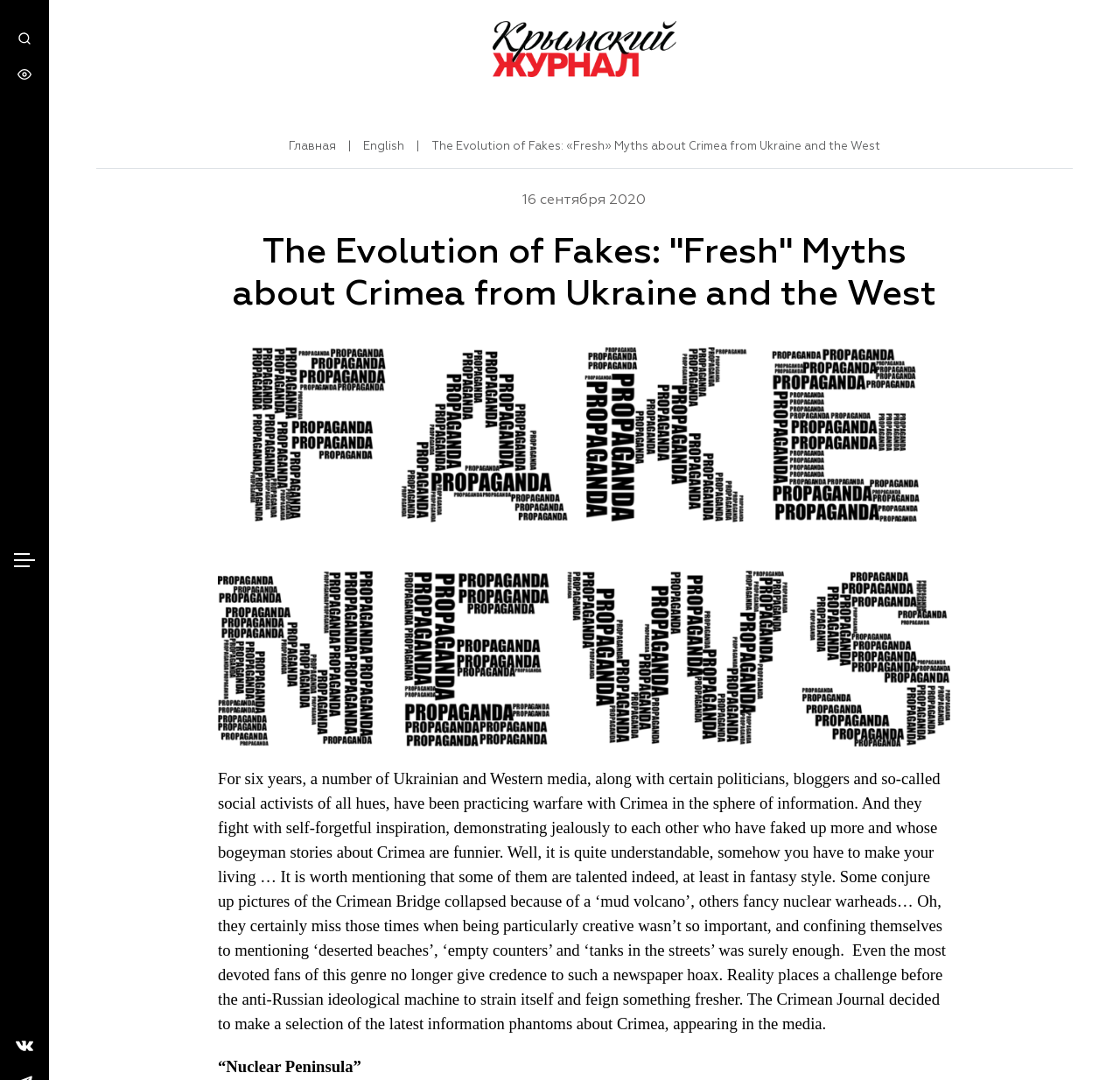What is the language of the link?
Answer the question with as much detail as possible.

I found the language of the link by looking at the link element with the bounding box coordinates [0.324, 0.131, 0.361, 0.141], which contains the text 'English'.